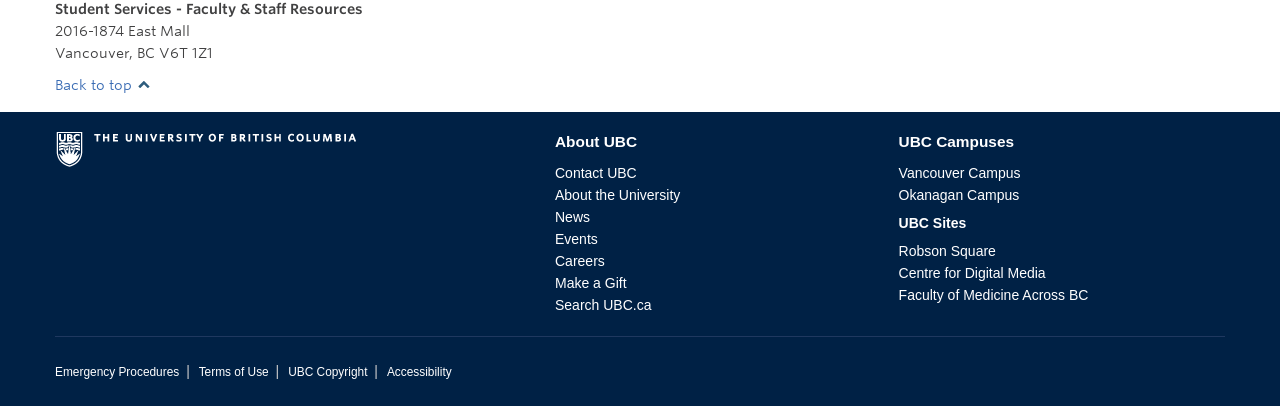What is the name of the university?
From the image, respond using a single word or phrase.

The University of British Columbia